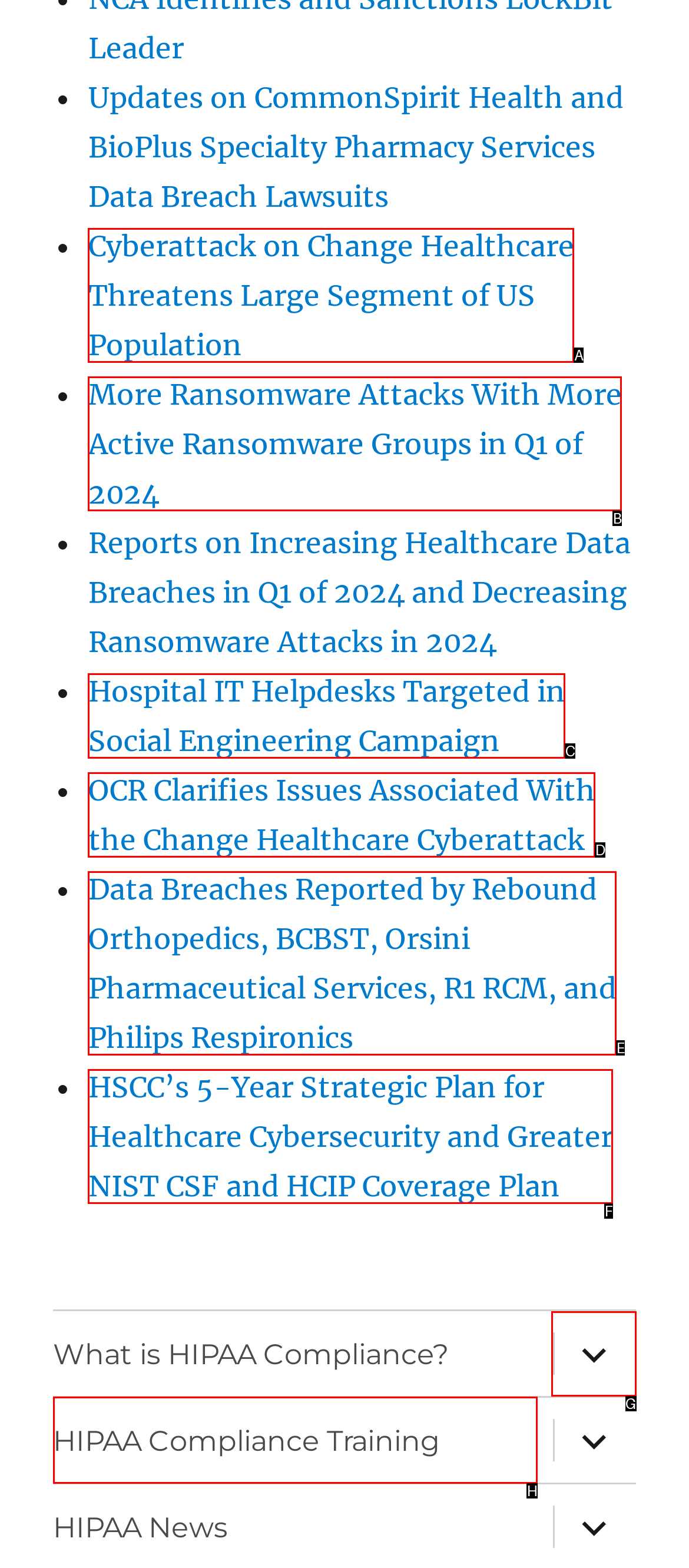Tell me which letter corresponds to the UI element that should be clicked to fulfill this instruction: Get HIPAA Compliance Training
Answer using the letter of the chosen option directly.

H